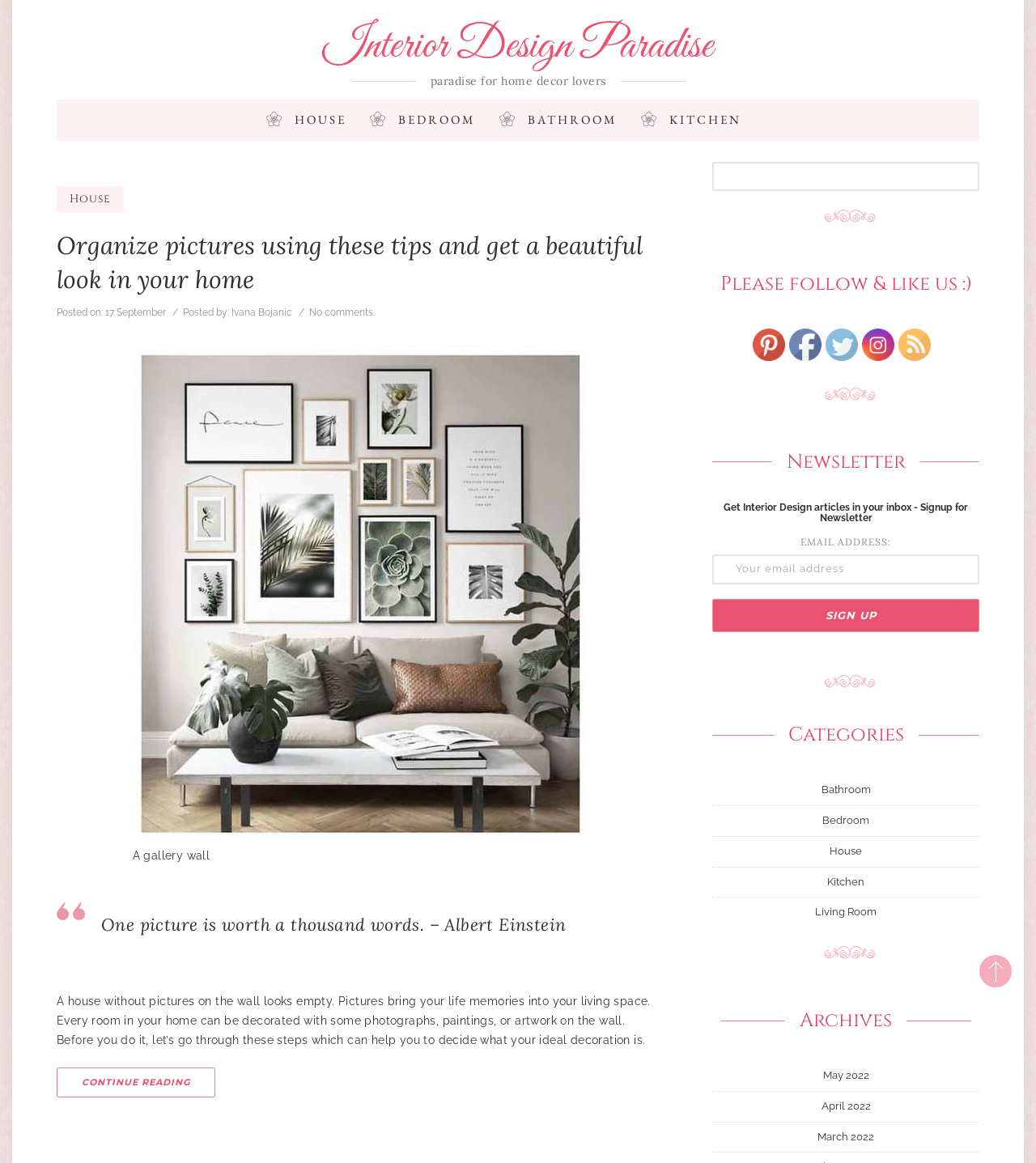Determine the bounding box coordinates of the clickable element necessary to fulfill the instruction: "Search for home decor ideas". Provide the coordinates as four float numbers within the 0 to 1 range, i.e., [left, top, right, bottom].

[0.688, 0.139, 0.945, 0.164]